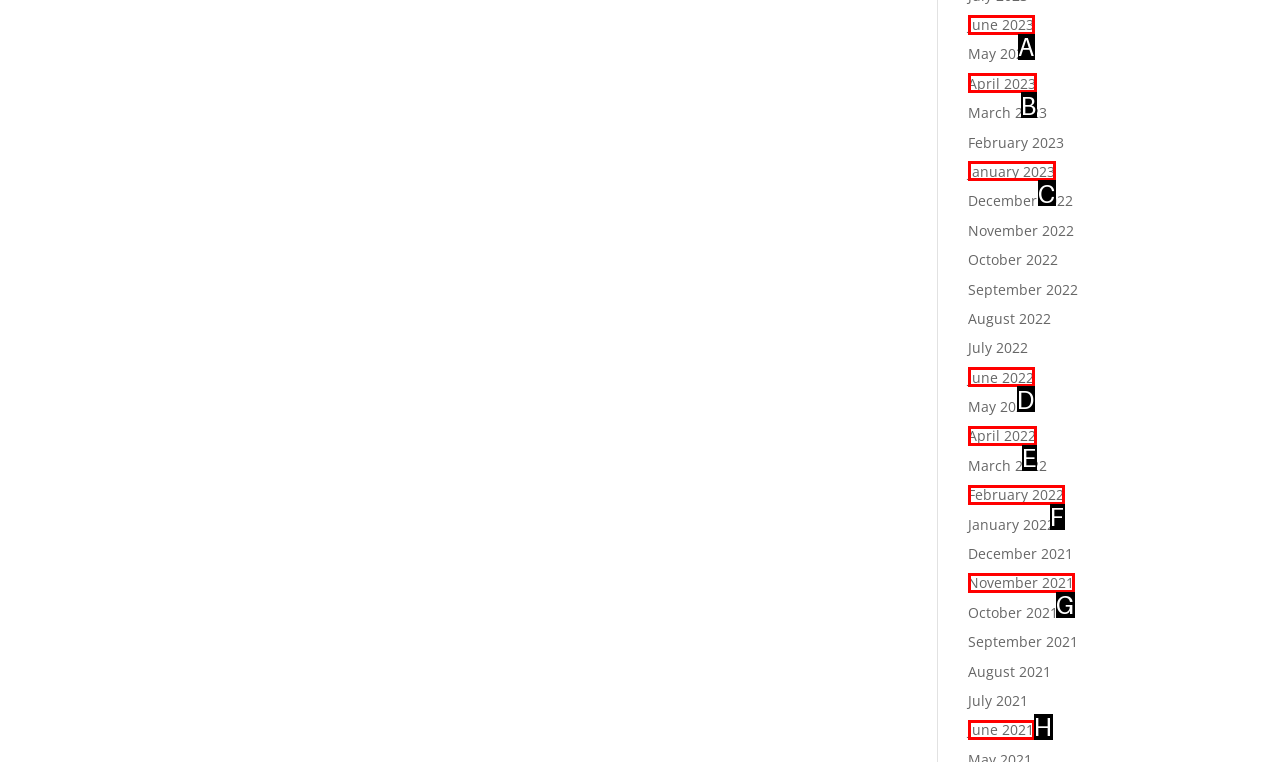Choose the HTML element that best fits the given description: January 2023. Answer by stating the letter of the option.

C